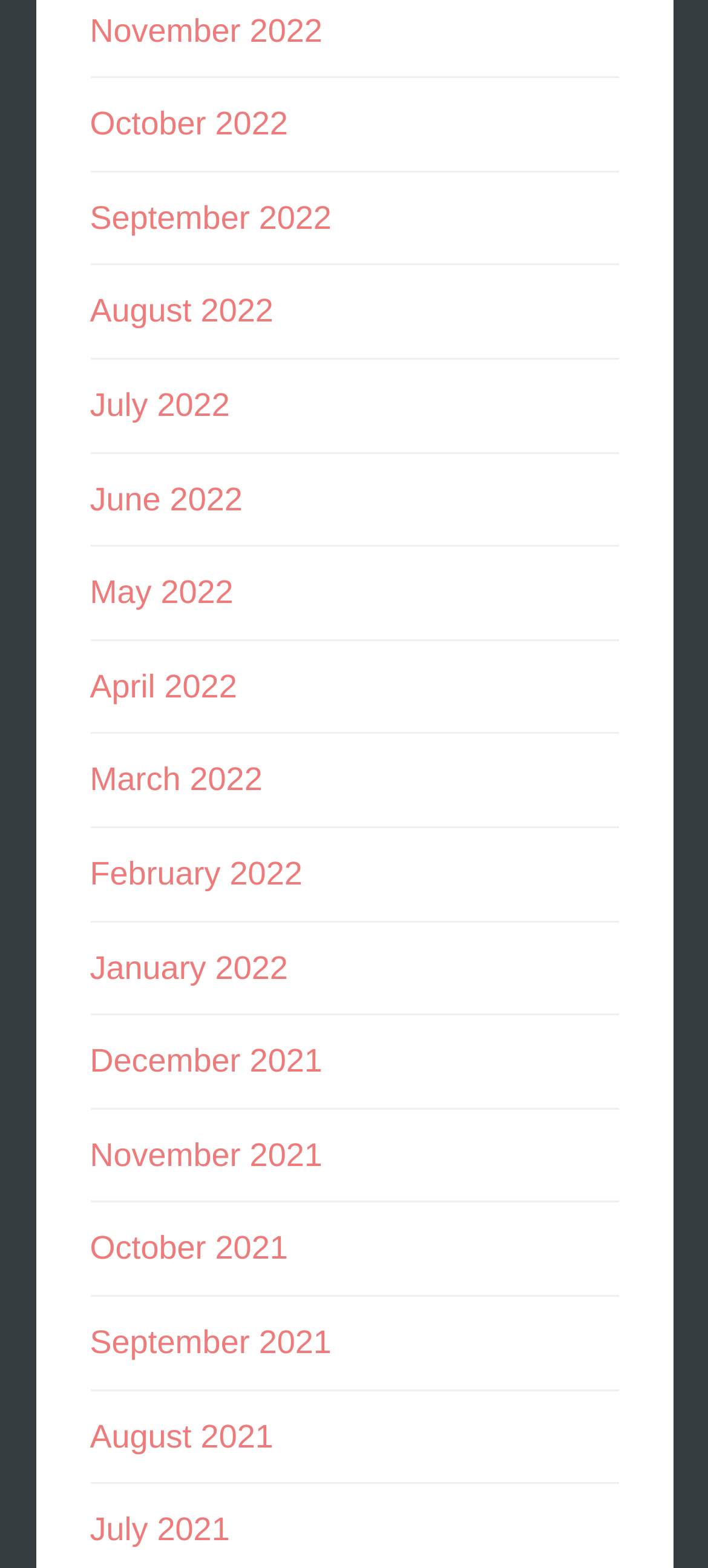From the details in the image, provide a thorough response to the question: What is the width of the 'November 2022' link?

I calculated the width of the 'November 2022' link by subtracting its left coordinate (0.127) from its right coordinate (0.455), resulting in a width of 0.328.